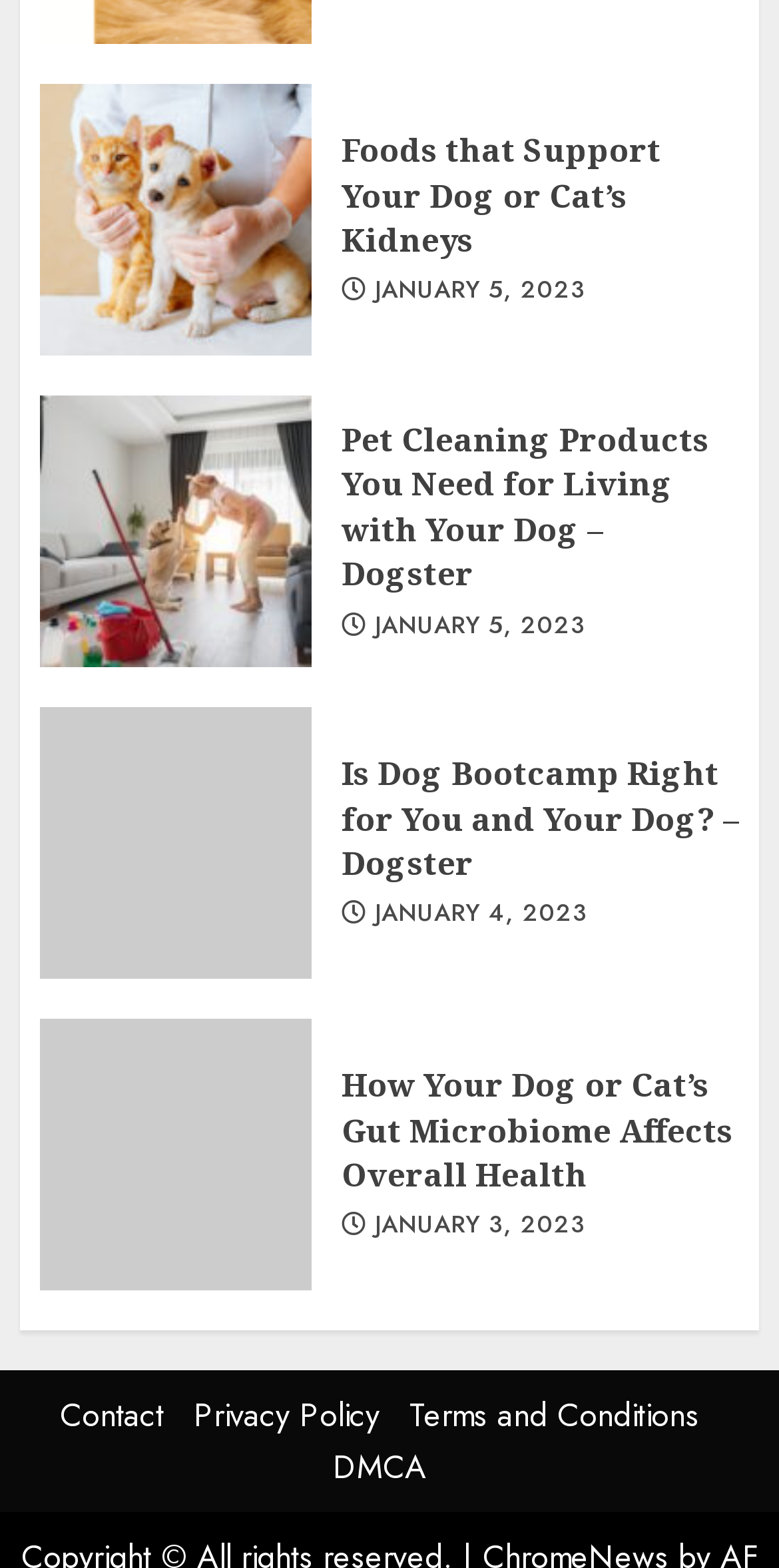Please study the image and answer the question comprehensively:
How many articles are listed on this webpage?

I counted the number of headings on the webpage, which are 'Foods that Support Your Dog or Cat’s Kidneys', 'Pet Cleaning Products You Need for Living with Your Dog – Dogster', 'Is Dog Bootcamp Right for You and Your Dog? – Dogster', and 'How Your Dog or Cat’s Gut Microbiome Affects Overall Health'. There are 5 headings in total.